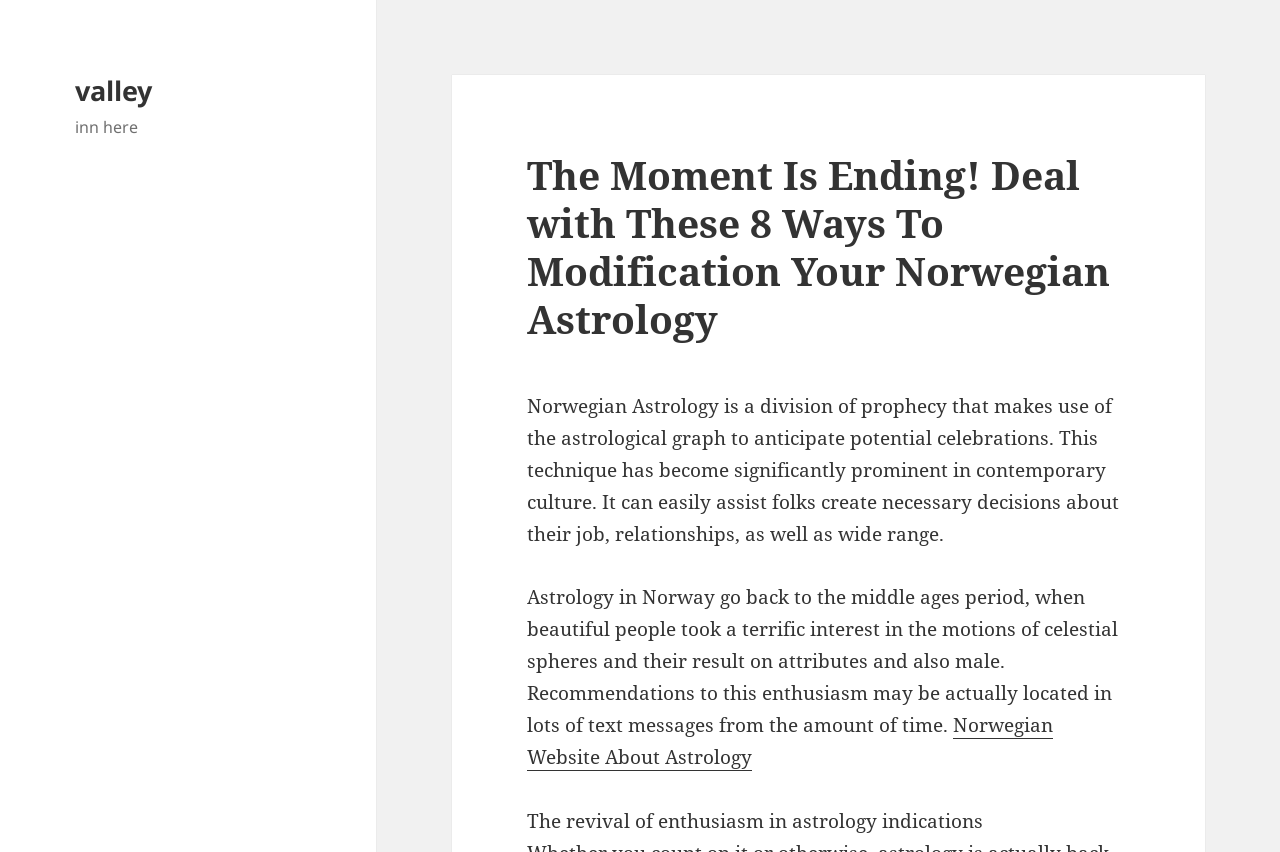Is there a website about Norwegian Astrology?
Using the image as a reference, answer the question in detail.

There is a link on the webpage titled 'Norwegian Website About Astrology', which suggests that there is a website about Norwegian Astrology. This link is located at the bottom of the webpage.